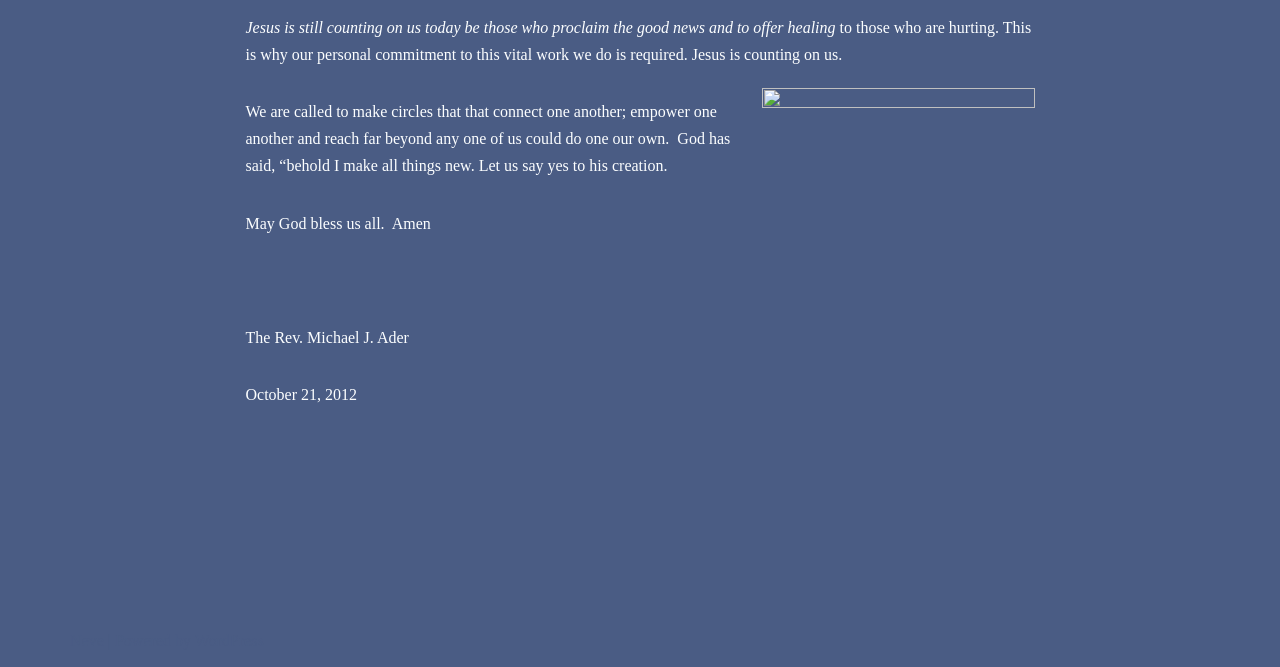Please provide a one-word or short phrase answer to the question:
Who is the author of the sermon?

The Rev. Michael J. Ader